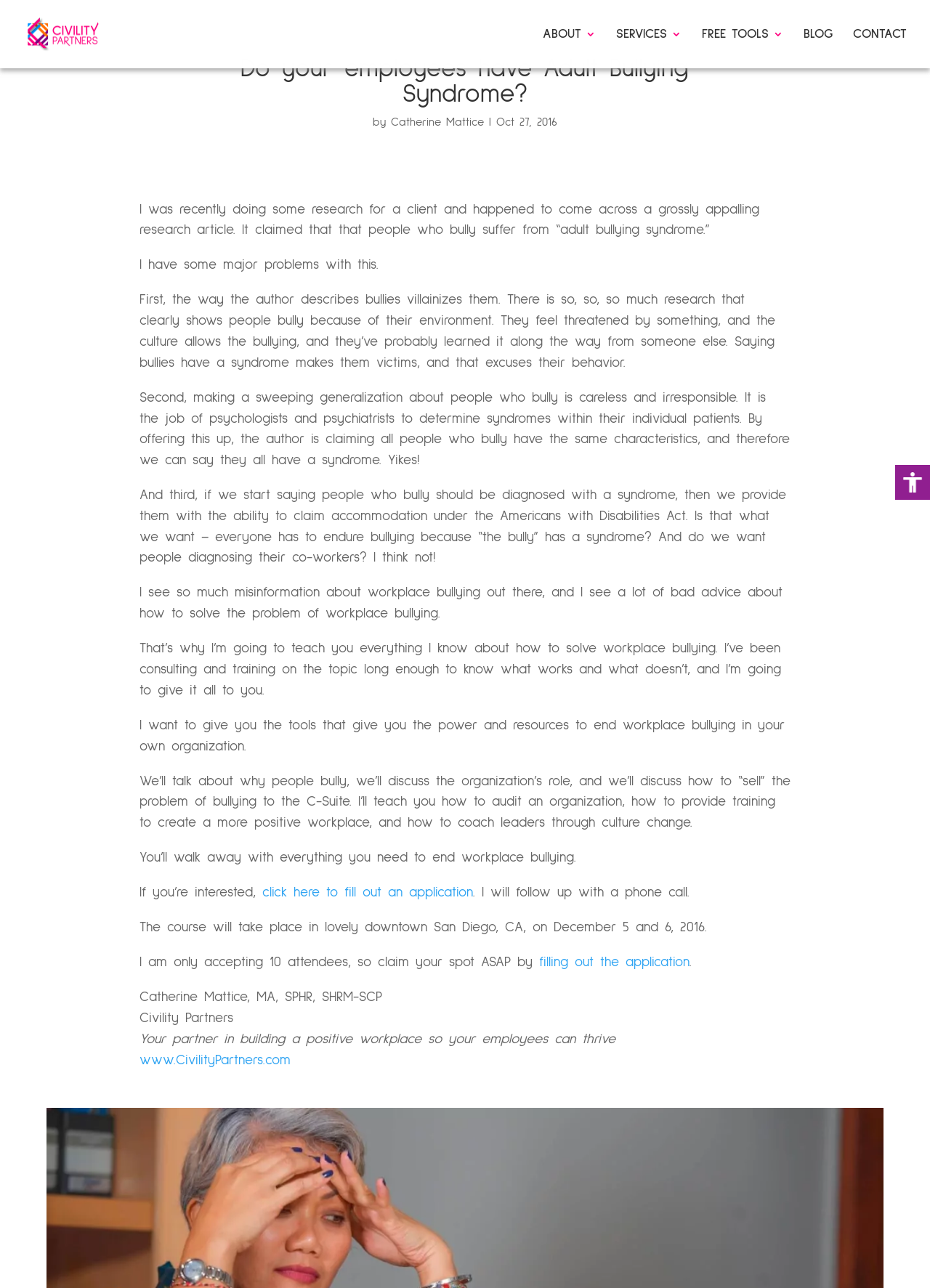Please find and give the text of the main heading on the webpage.

Do your employees have Adult Bullying Syndrome?